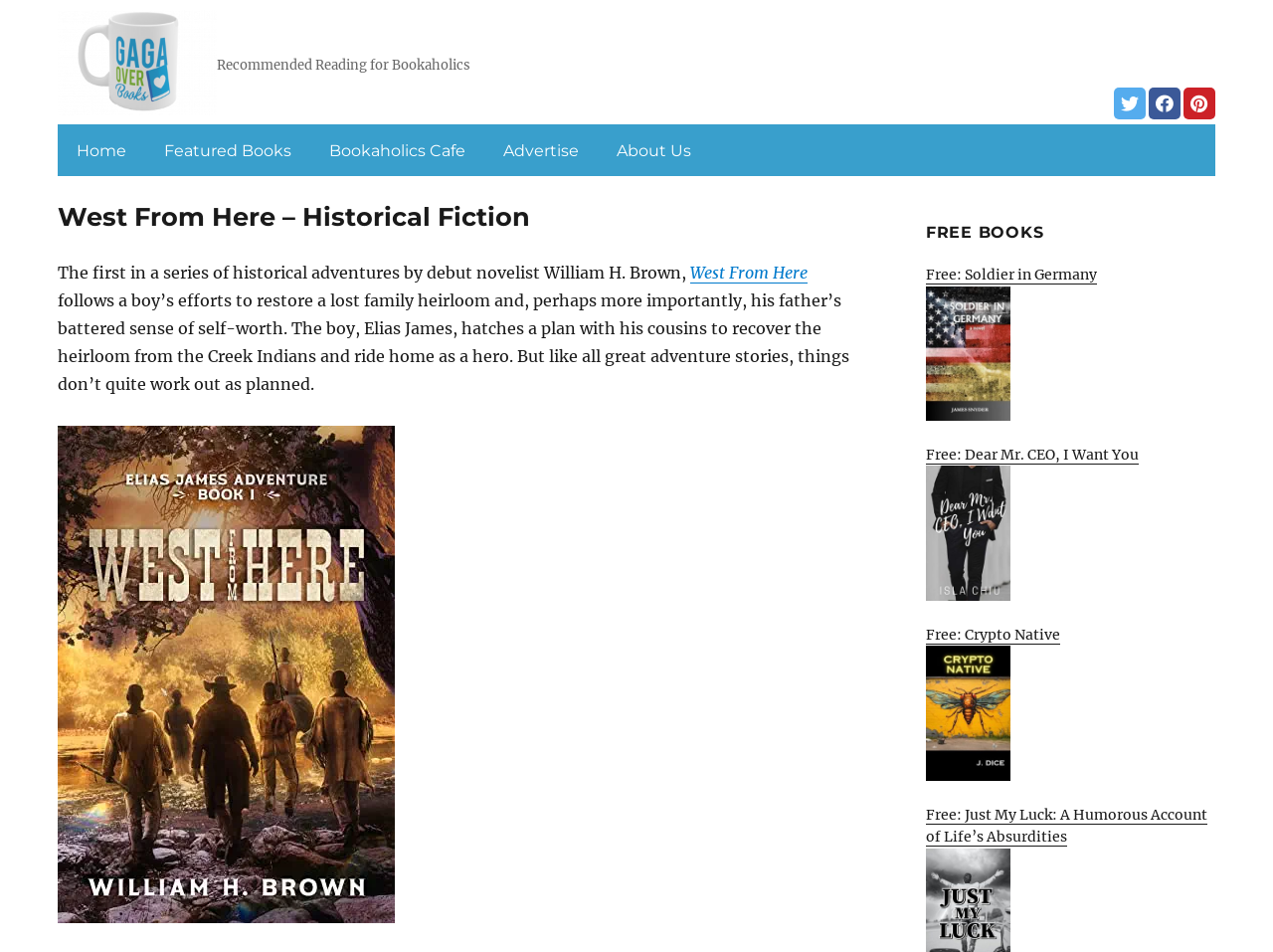Can you find and provide the main heading text of this webpage?

West From Here – Historical Fiction